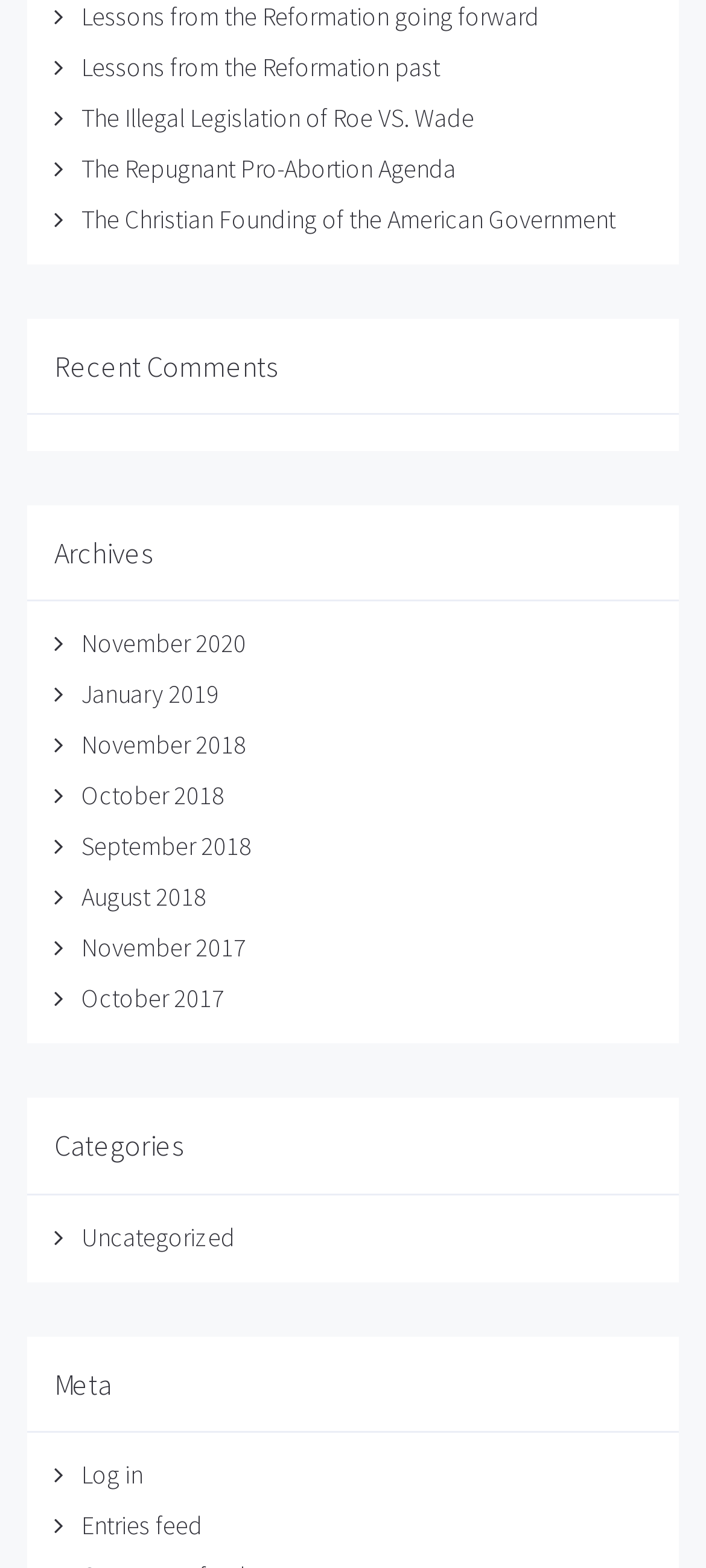What is the last link under 'Categories'?
Please provide a detailed answer to the question.

I looked at the links under the 'Categories' heading and found that the last link is 'Uncategorized'.